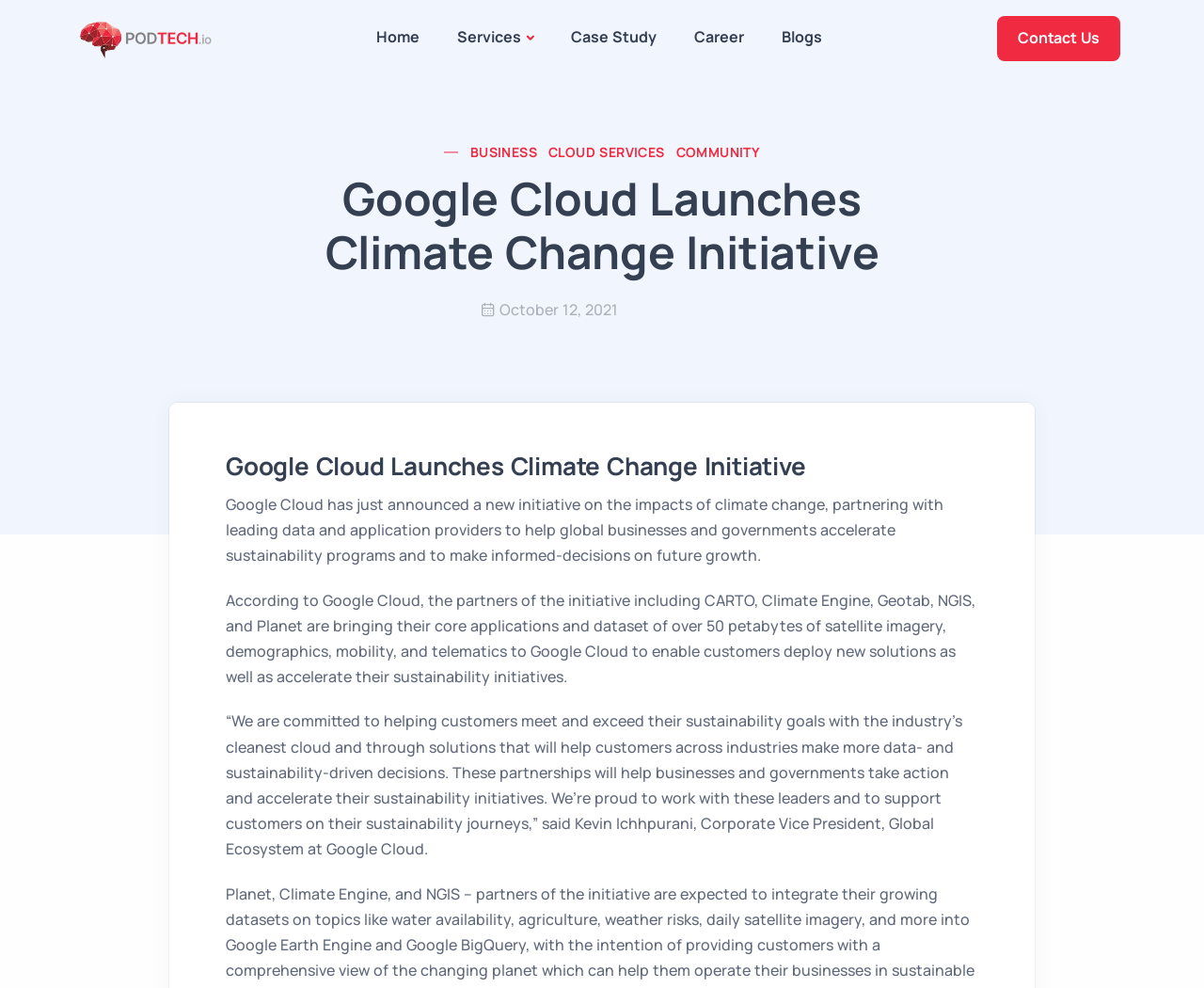Locate the bounding box coordinates of the clickable area to execute the instruction: "contact us". Provide the coordinates as four float numbers between 0 and 1, represented as [left, top, right, bottom].

[0.828, 0.017, 0.931, 0.061]